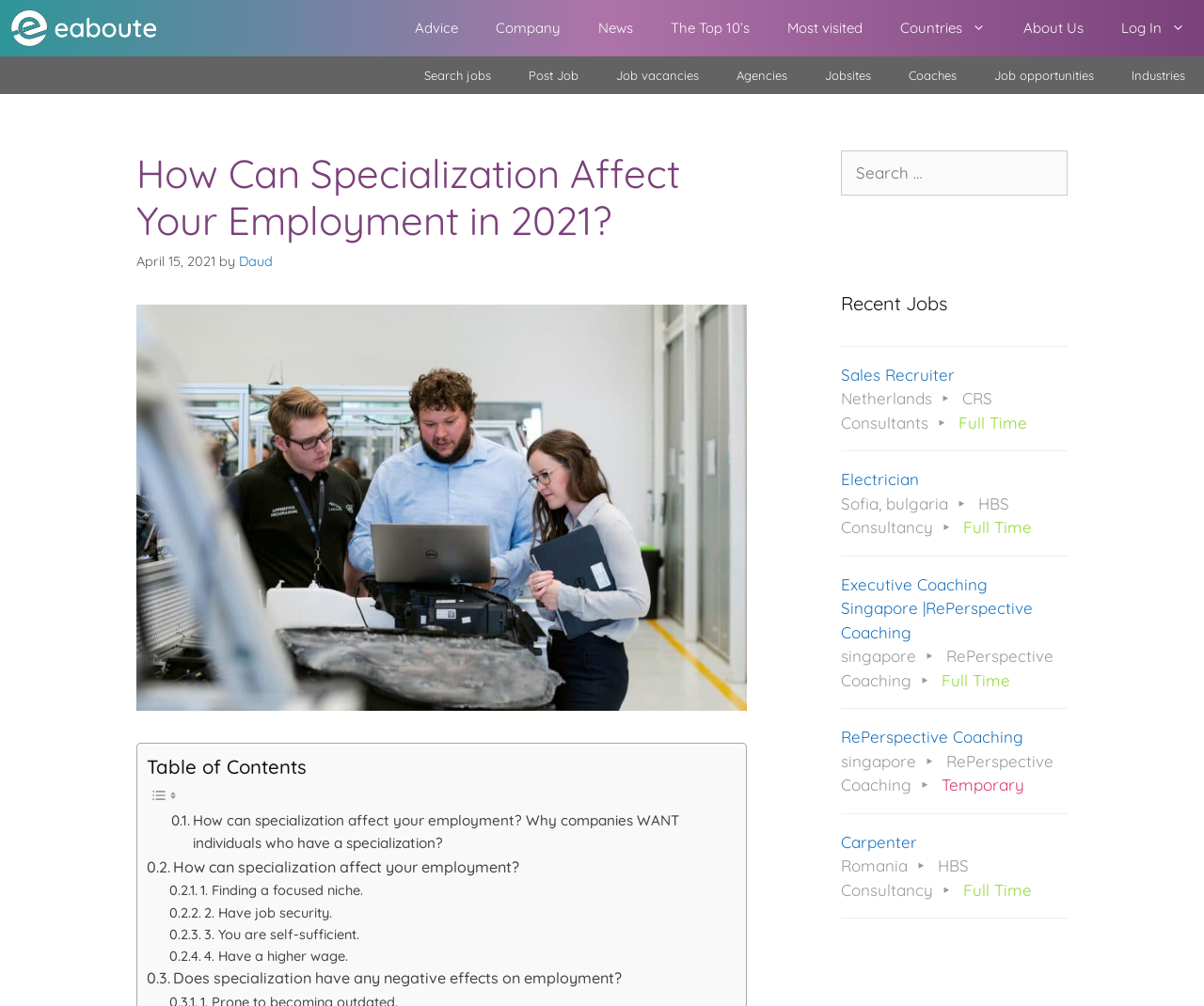Based on the image, please respond to the question with as much detail as possible:
How many links are in the main navigation menu?

The main navigation menu is located at the top of the webpage and contains 7 links: 'Advice', 'Company', 'News', 'The Top 10’s', 'Most visited', 'Countries', and 'About Us'.